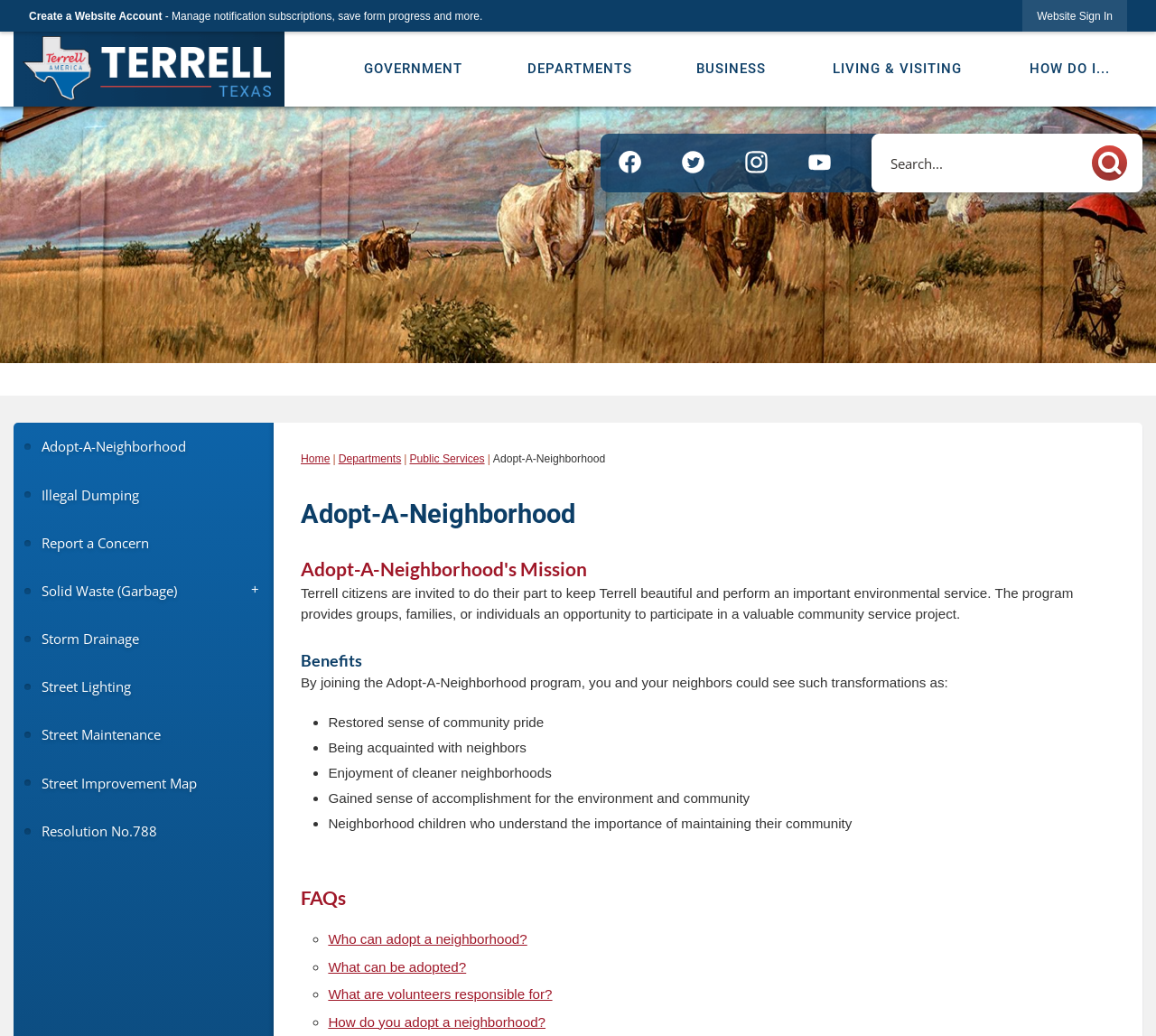What is the purpose of the Adopt-A-Neighborhood program?
Look at the image and provide a detailed response to the question.

According to the webpage, the Adopt-A-Neighborhood program provides groups, families, or individuals an opportunity to participate in a valuable community service project, which is to keep Terrell beautiful and perform an important environmental service.